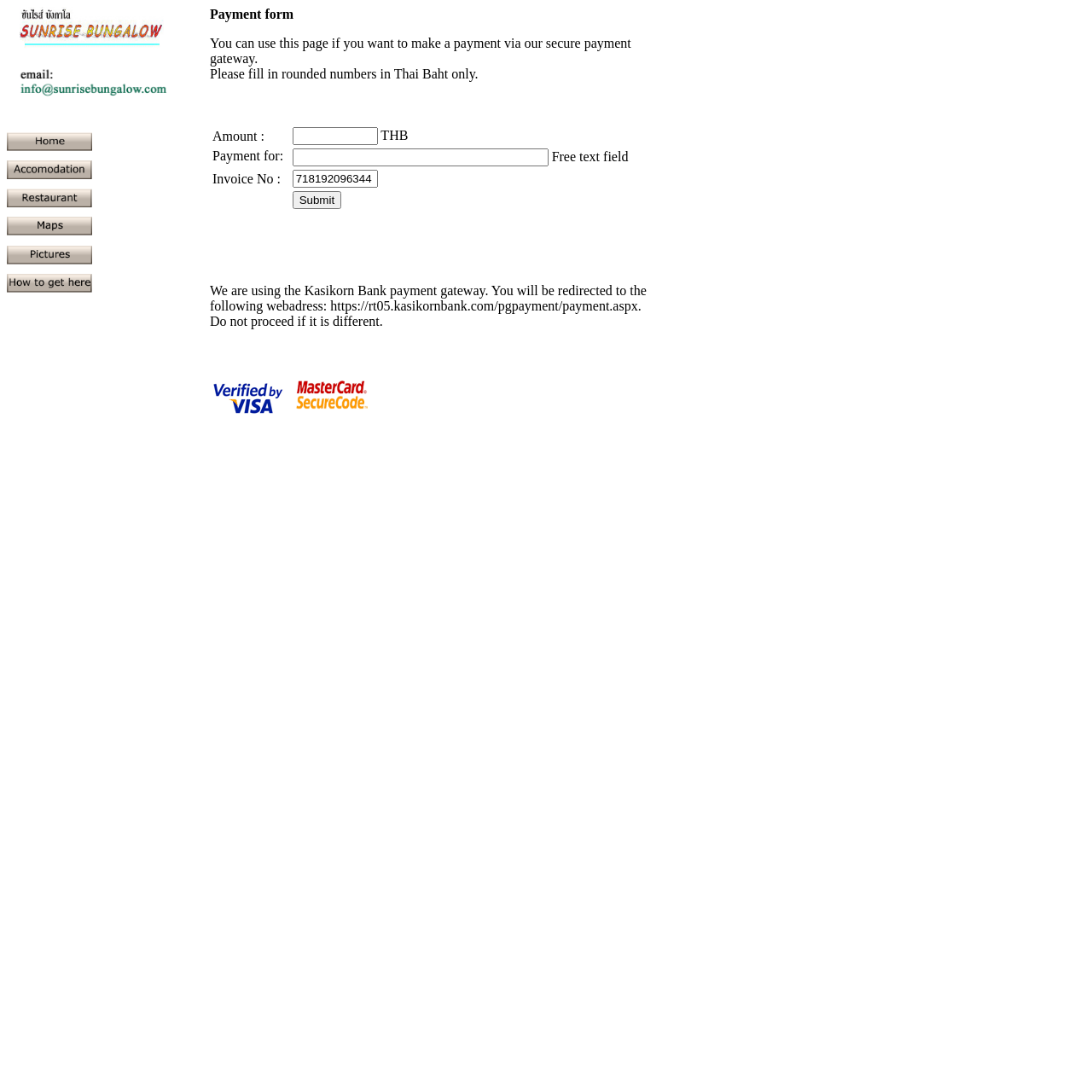Please provide the bounding box coordinates for the UI element as described: "name="Pictures"". The coordinates must be four floats between 0 and 1, represented as [left, top, right, bottom].

[0.006, 0.231, 0.084, 0.244]